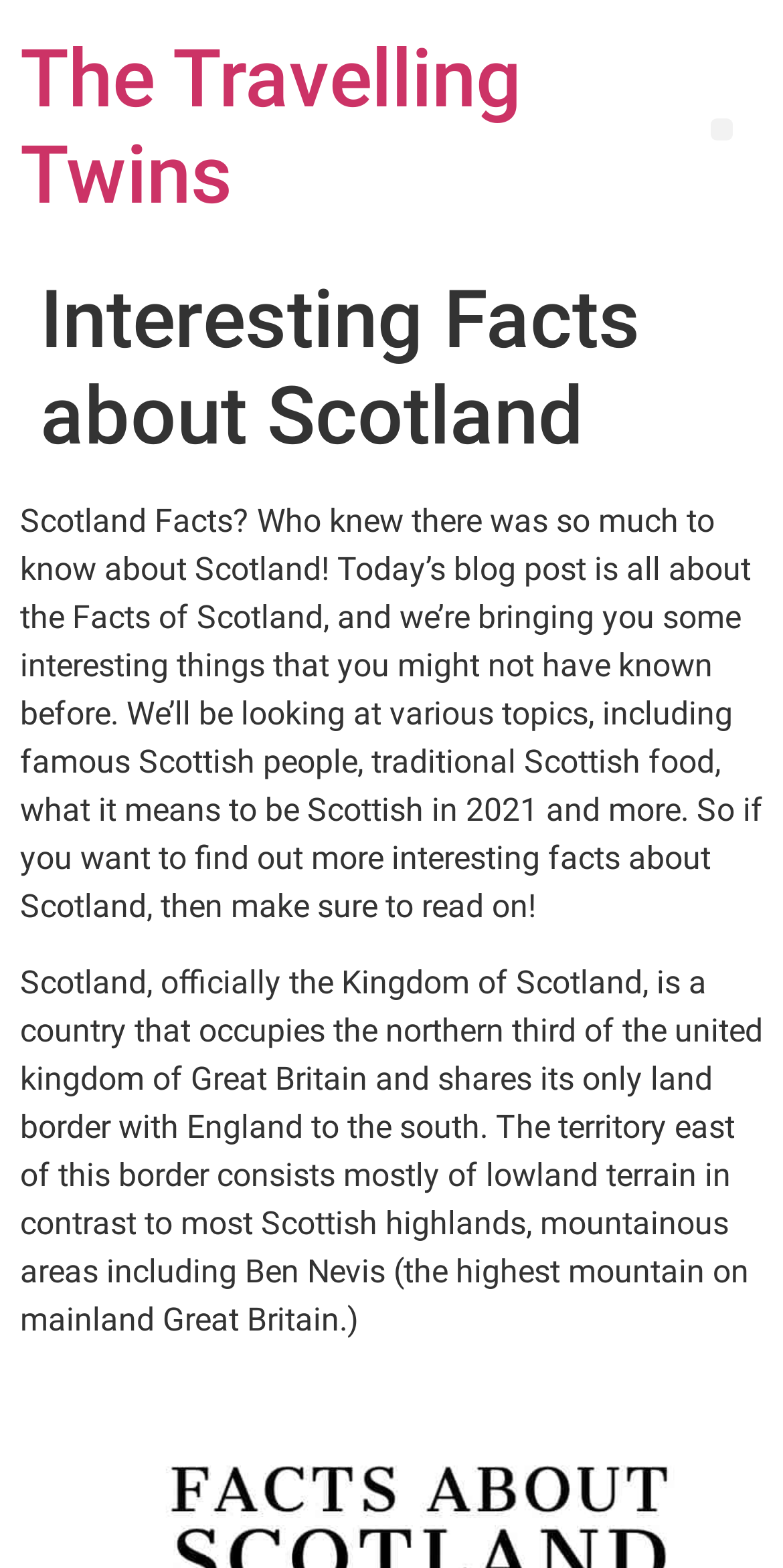What is the purpose of the blog post?
Give a detailed and exhaustive answer to the question.

The purpose of the blog post is to share interesting facts about Scotland, which is mentioned in the static text '...bringing you some interesting things that you might not have known before'.